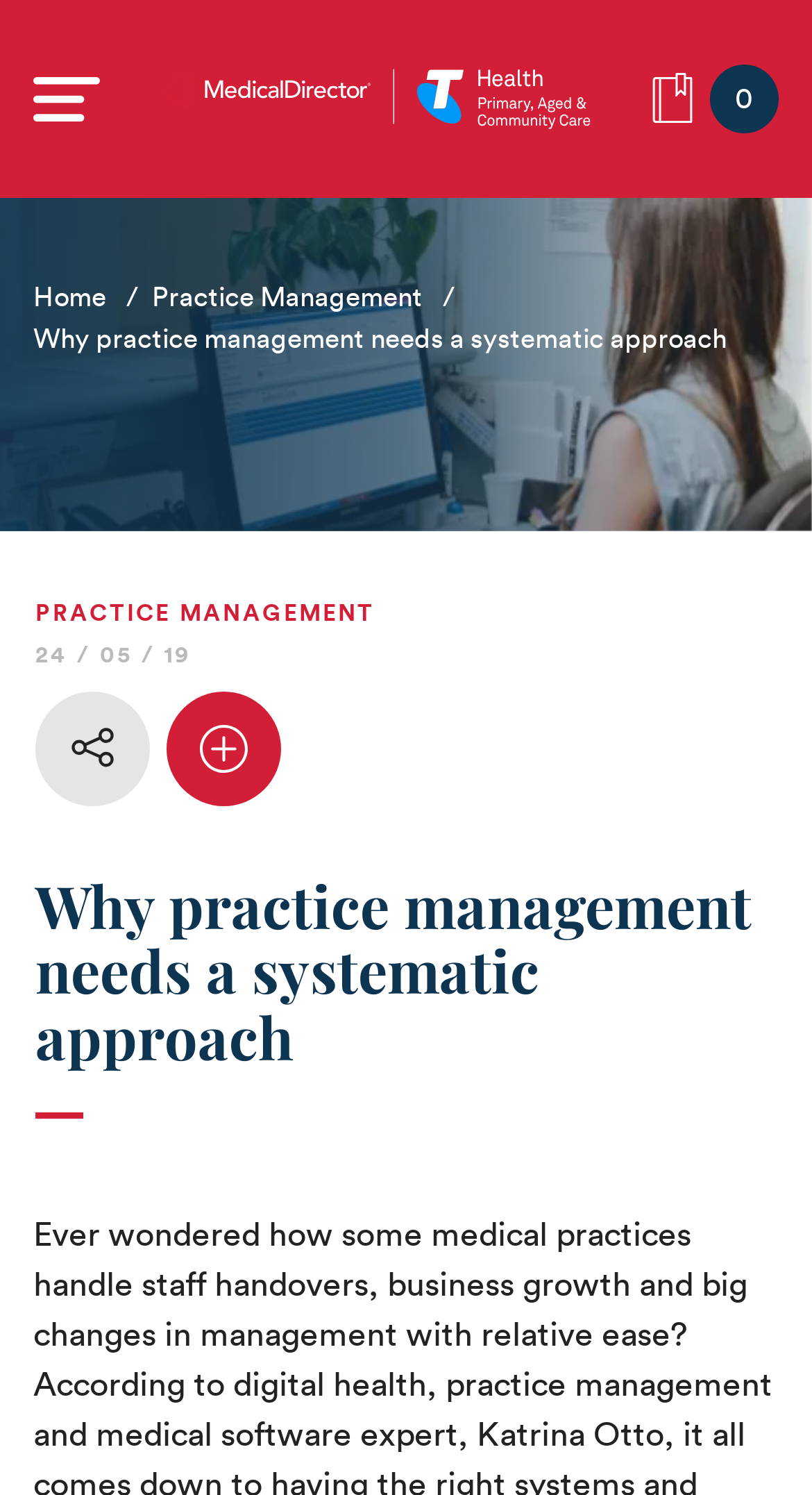Can you extract the headline from the webpage for me?

Why practice management needs a systematic approach